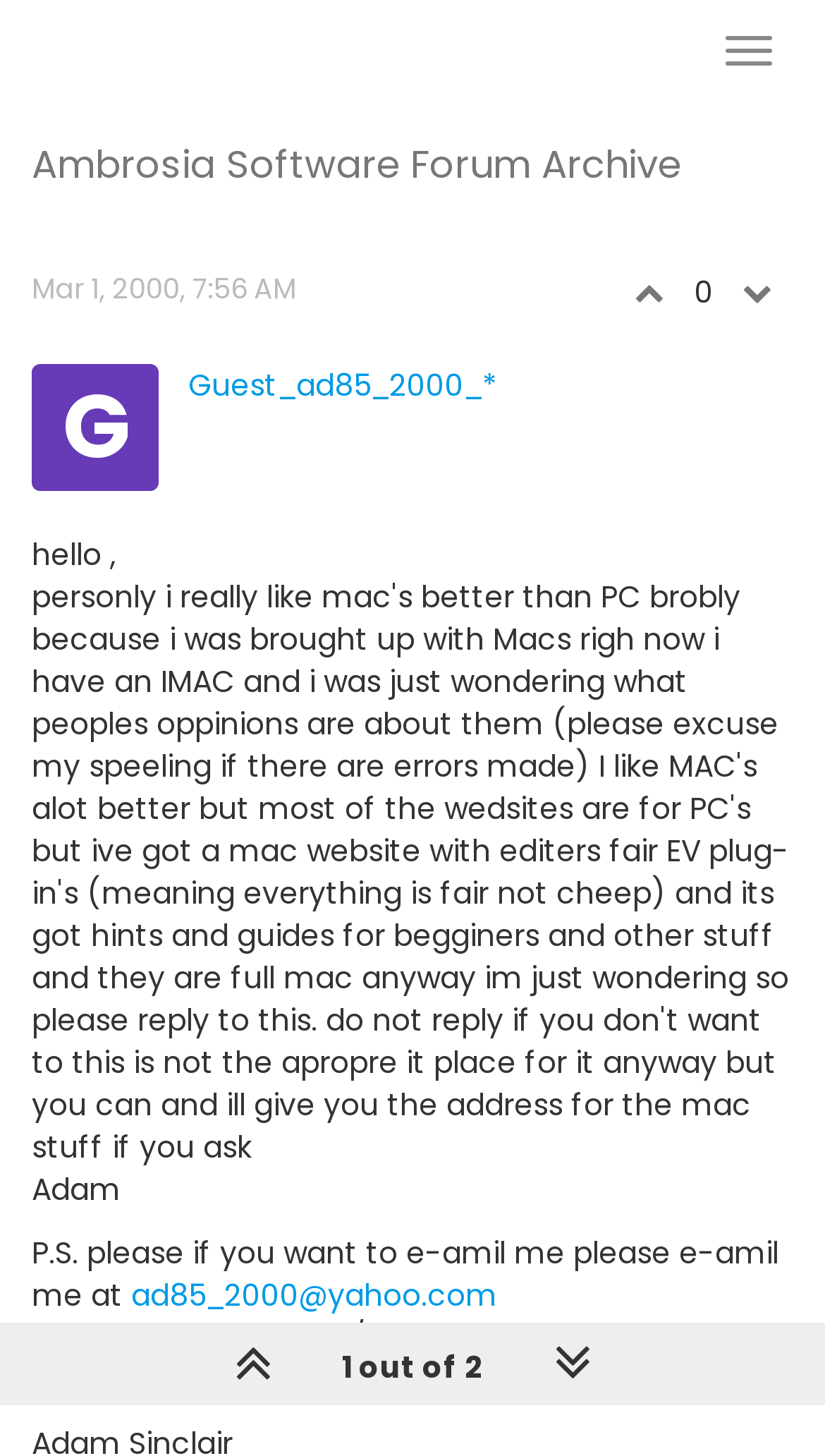What is the email address of the poster?
Identify the answer in the screenshot and reply with a single word or phrase.

ad85_2000@yahoo.com